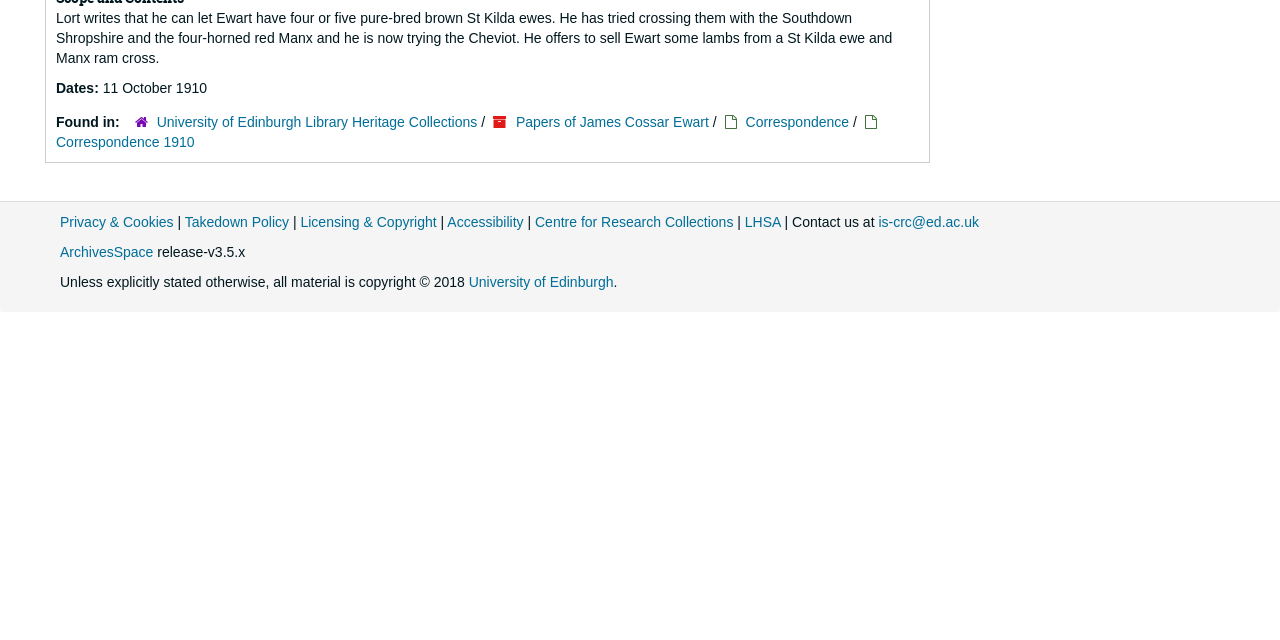Identify the bounding box for the described UI element: "Blog".

None